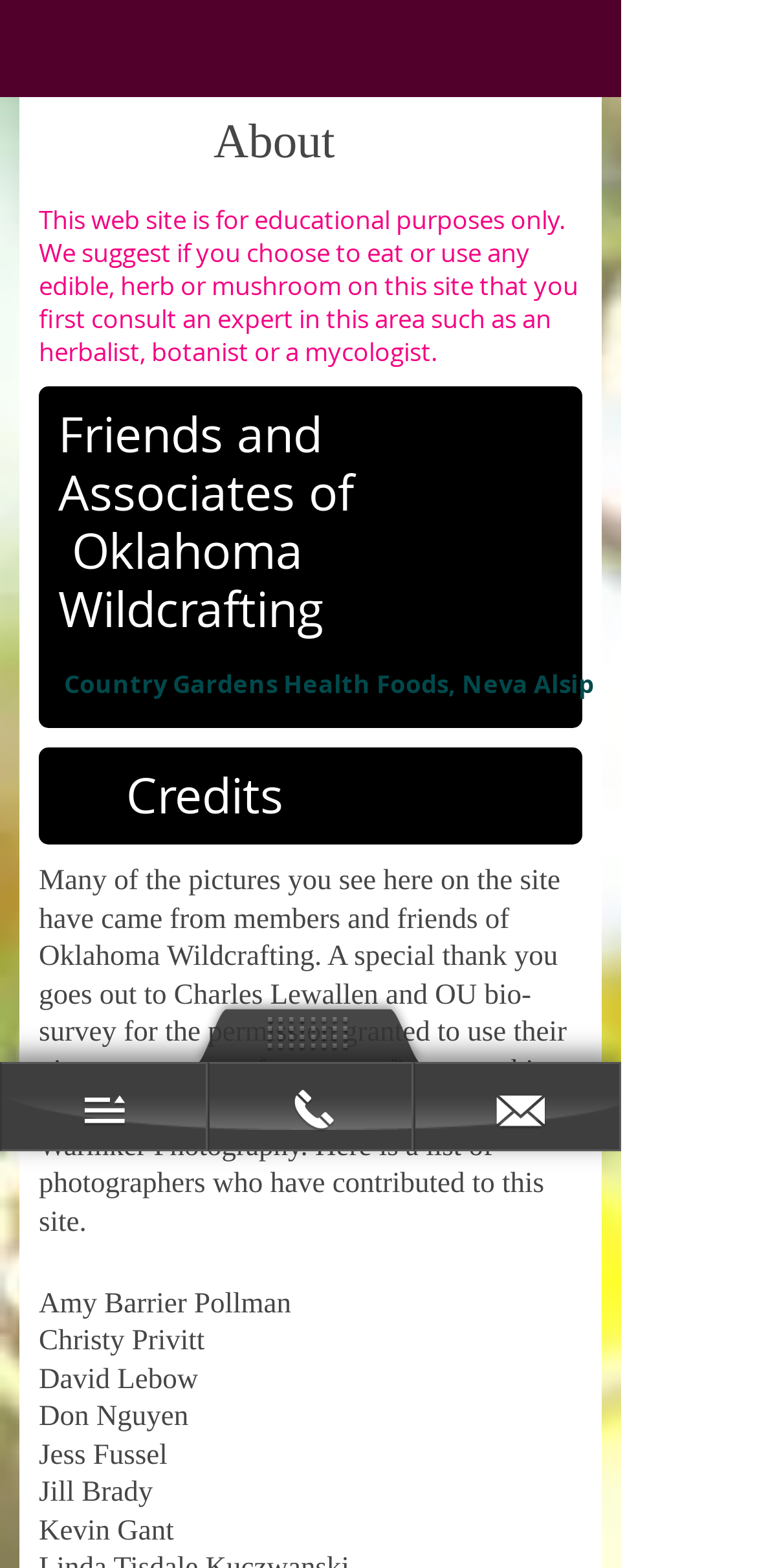Offer a meticulous caption that includes all visible features of the webpage.

This webpage is about Oklahoma wild food, with a focus on educational purposes. At the top, there is a title "About" followed by a brief description of the website's purpose, which is to educate and suggests consulting experts before using any edible, herb, or mushroom found on the site. 

Below the title, there is a section dedicated to "Friends and Associates of Oklahoma Wildcrafting". 

On the left side of the page, there is a button labeled "Country Gardens Health Foods, Neva Alsip". 

To the right of the button, there is a section titled "Credits" followed by a list of photographers who have contributed to the site, including Charles Lewallen, OU bio-survey, Sarah Warmker Photography, and several others. 

At the bottom of the page, there are two links, one on the left and one on the right, but their contents are not specified.